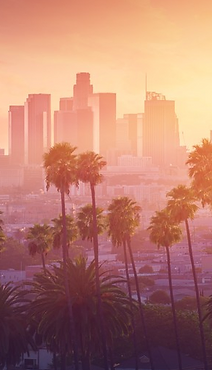What is the characteristic of Southern California reflected in the image?
Answer the question with detailed information derived from the image.

The caption states that the image reflects the unique blend of nature and urban life that characterizes Southern California, suggesting that the region is known for its combination of natural and urban environments.